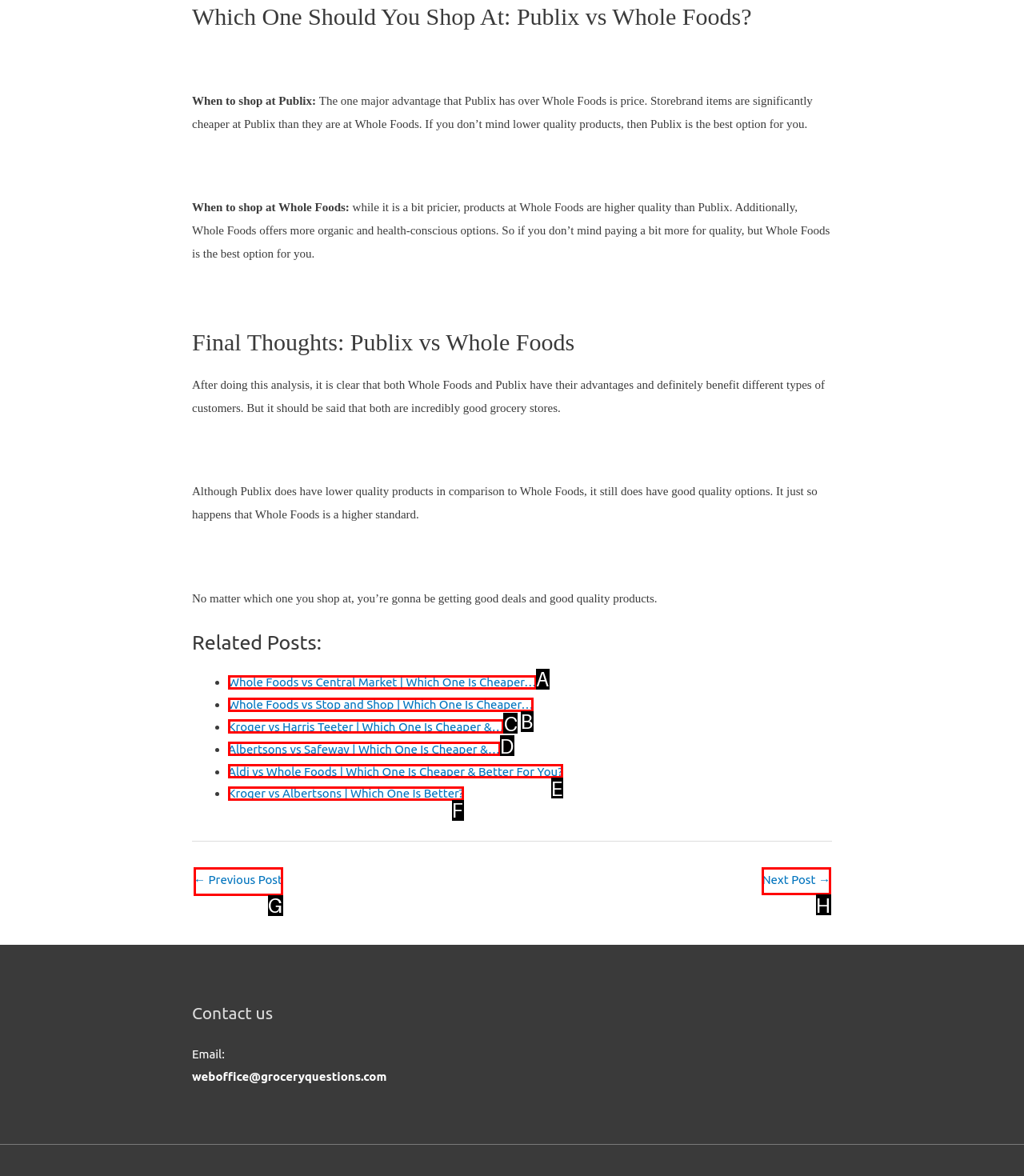Select the appropriate HTML element to click for the following task: Click on 'Next Post →'
Answer with the letter of the selected option from the given choices directly.

H